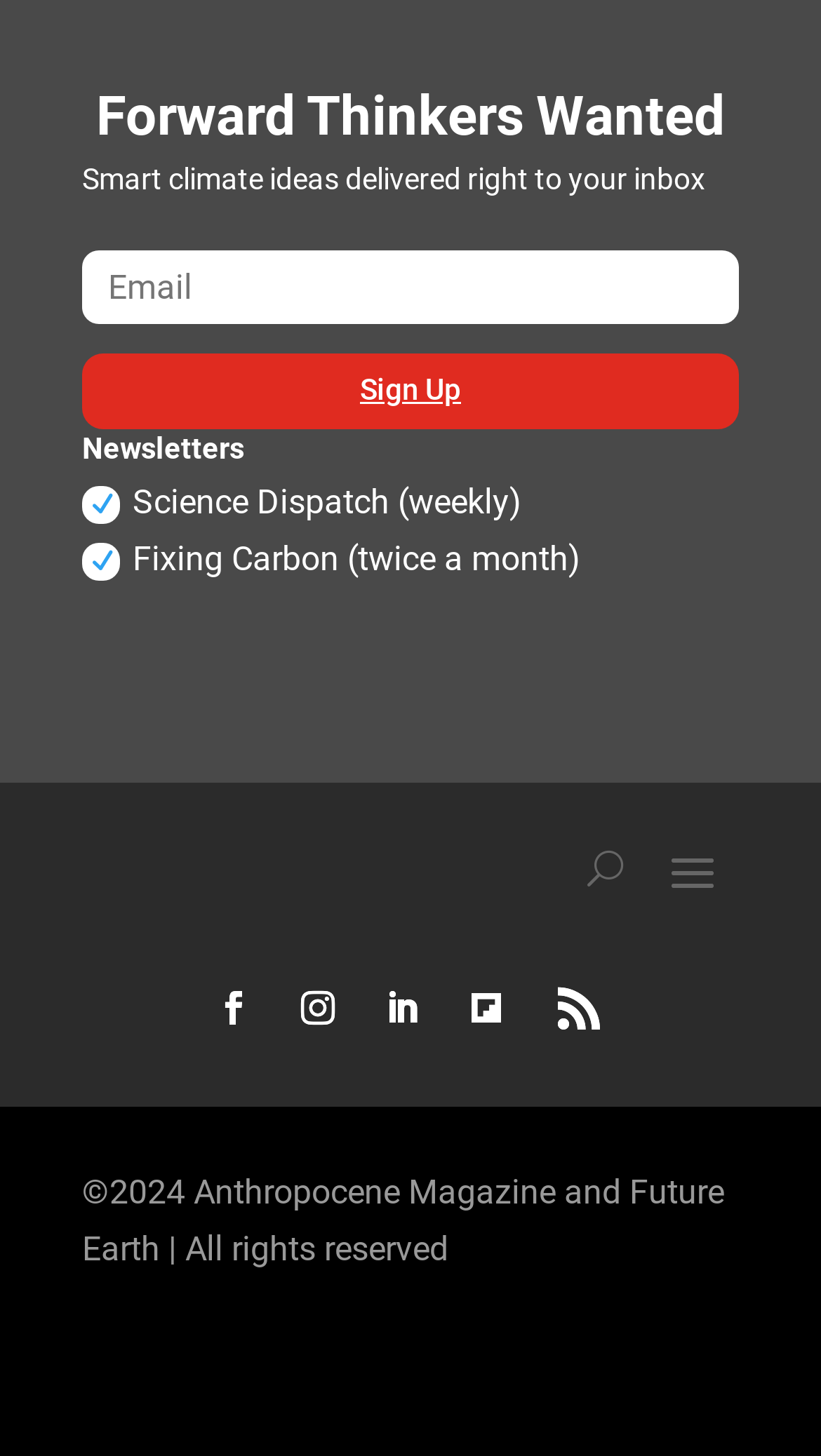Locate the UI element described by Follow and provide its bounding box coordinates. Use the format (top-left x, top-left y, bottom-right x, bottom-right y) with all values as floating point numbers between 0 and 1.

[0.551, 0.669, 0.633, 0.715]